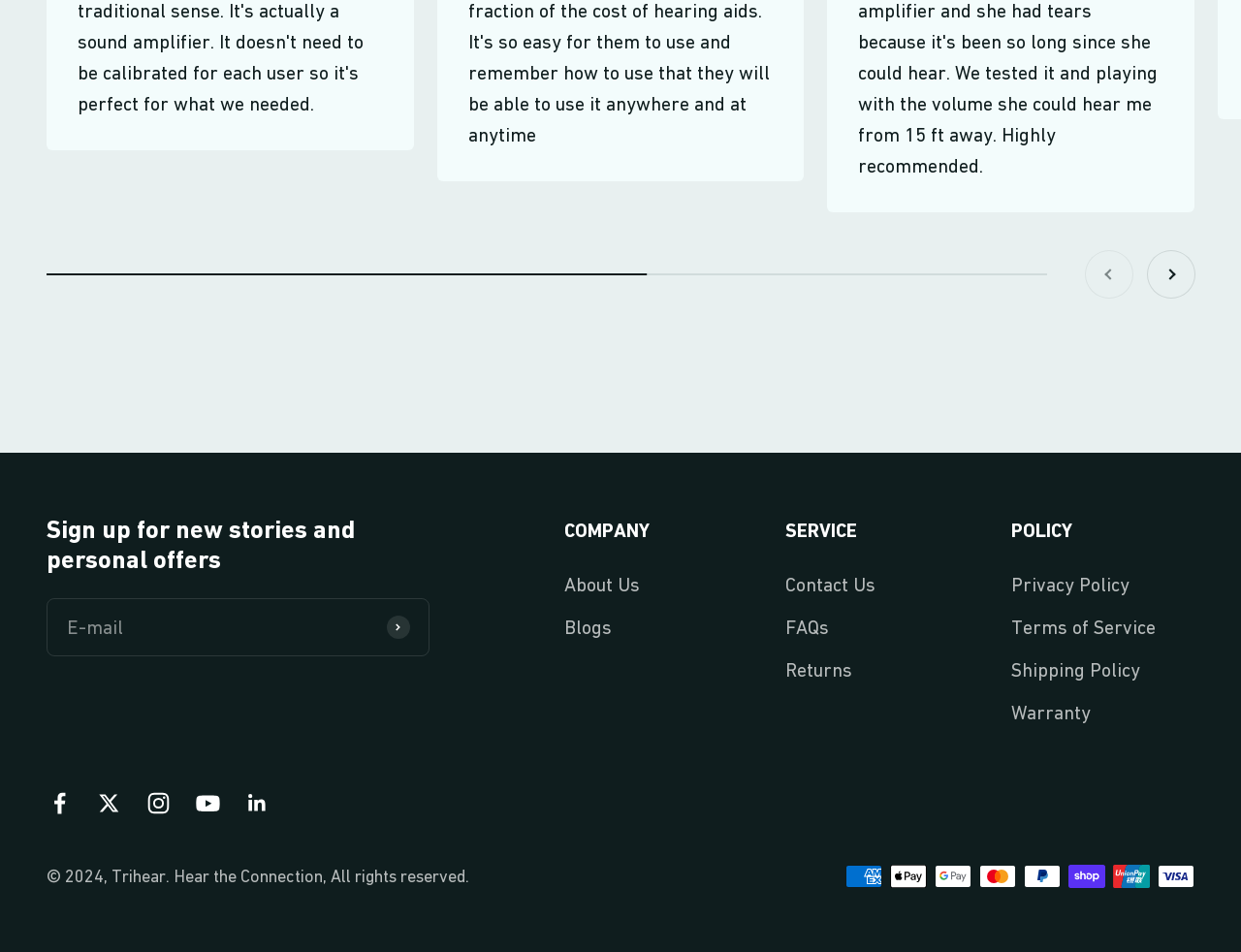What is the company name?
Answer the question with a detailed and thorough explanation.

I found the company name at the bottom of the webpage, where it says '© 2024, Trihear.' This suggests that the company name is Trihear.